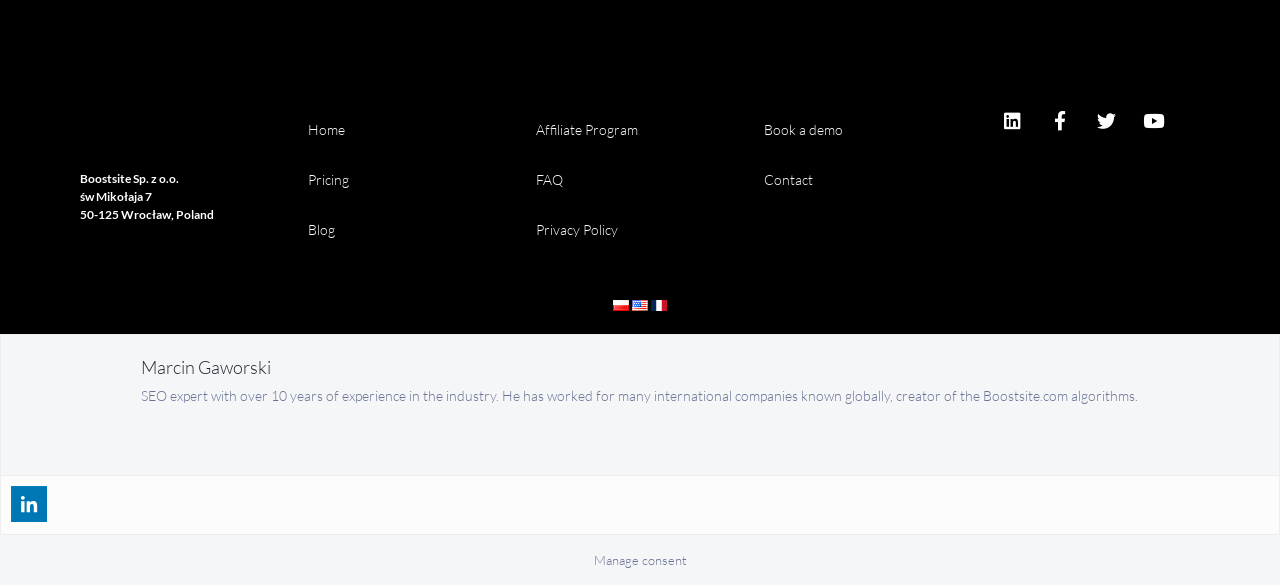What is the purpose of the 'Book a demo' link?
Using the image provided, answer with just one word or phrase.

To schedule a demo